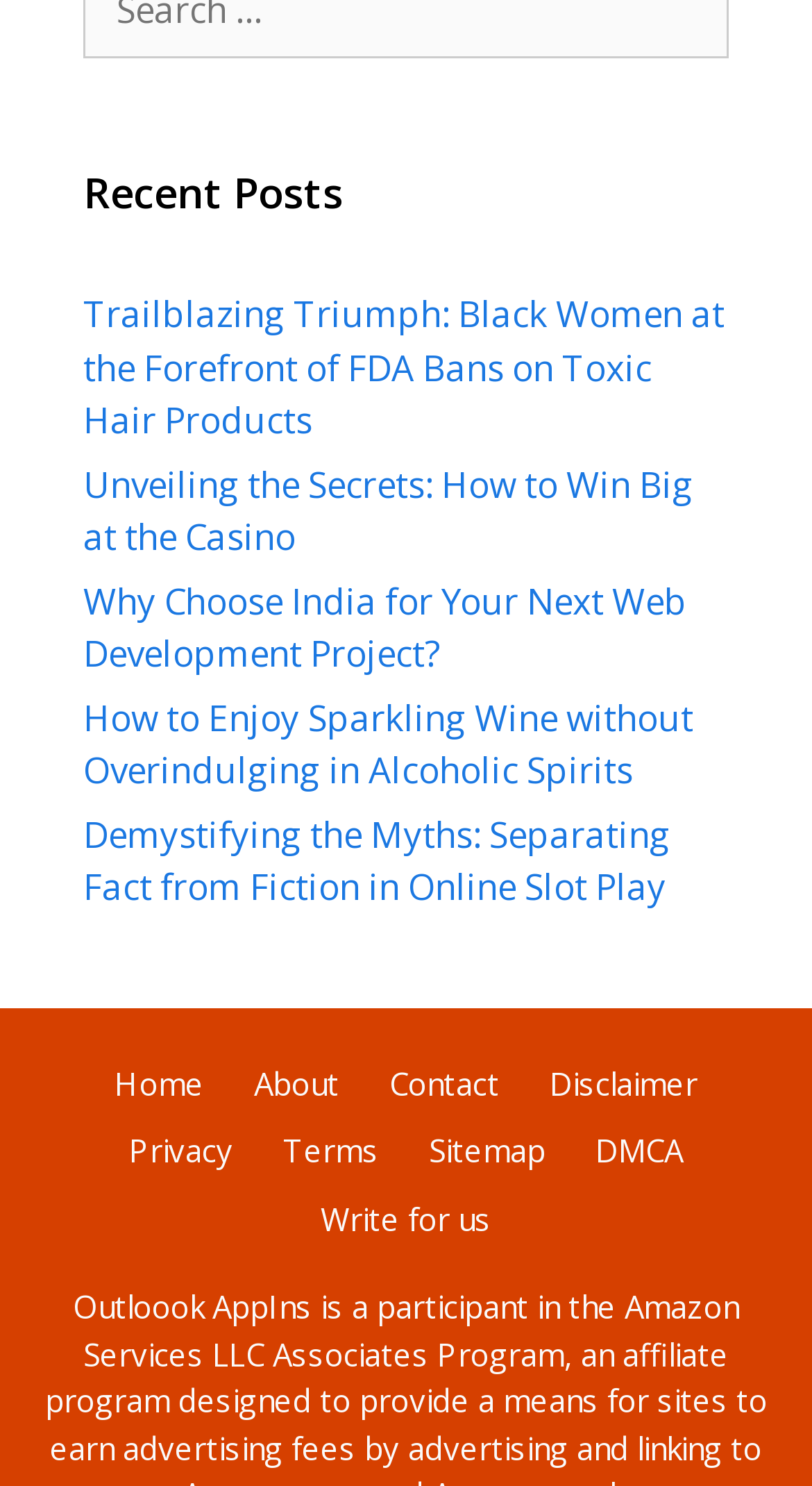Identify the bounding box coordinates for the region of the element that should be clicked to carry out the instruction: "Read about the Nevada Department of Education". The bounding box coordinates should be four float numbers between 0 and 1, i.e., [left, top, right, bottom].

None